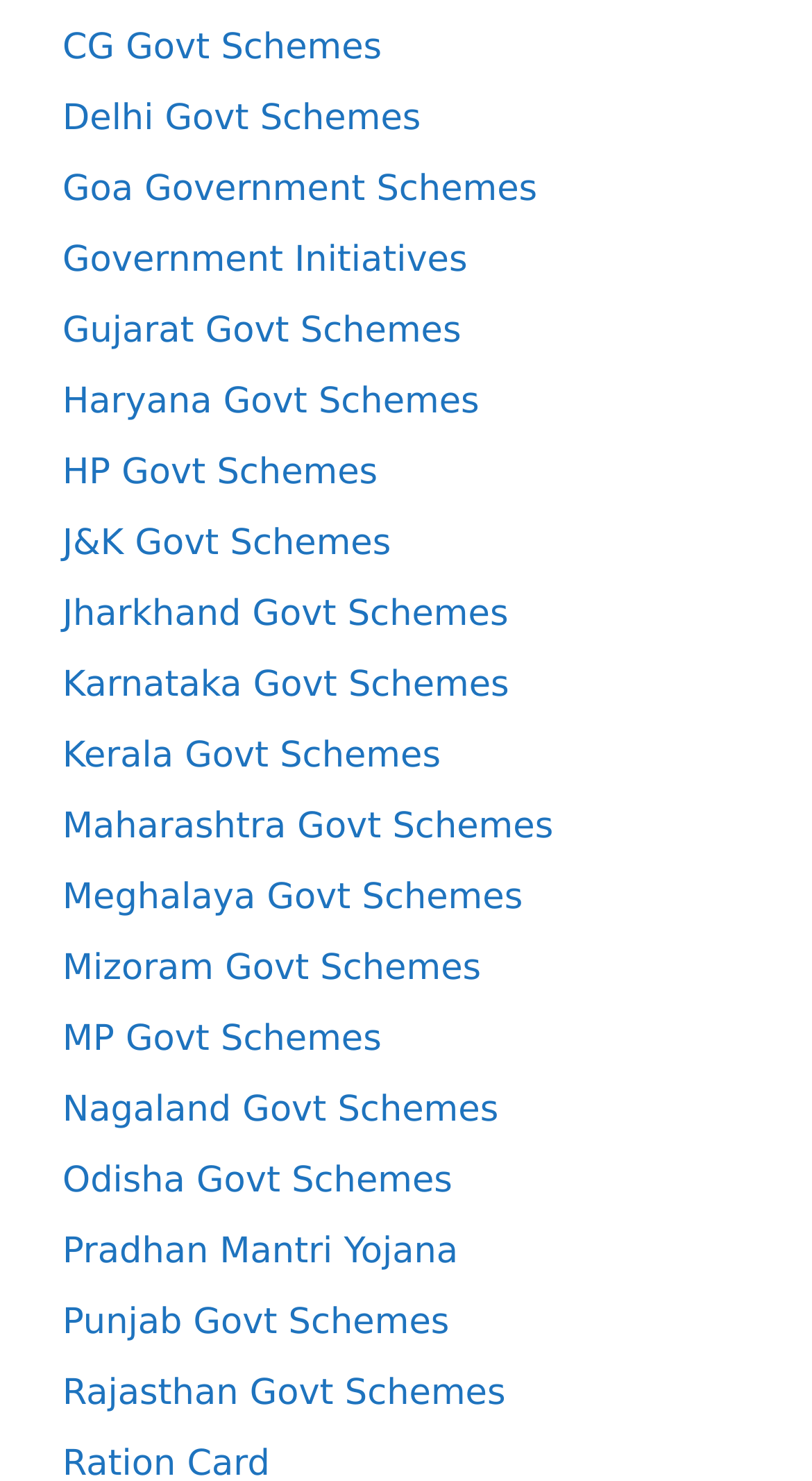Please identify the bounding box coordinates of the clickable region that I should interact with to perform the following instruction: "Explore more about Badminton". The coordinates should be expressed as four float numbers between 0 and 1, i.e., [left, top, right, bottom].

None